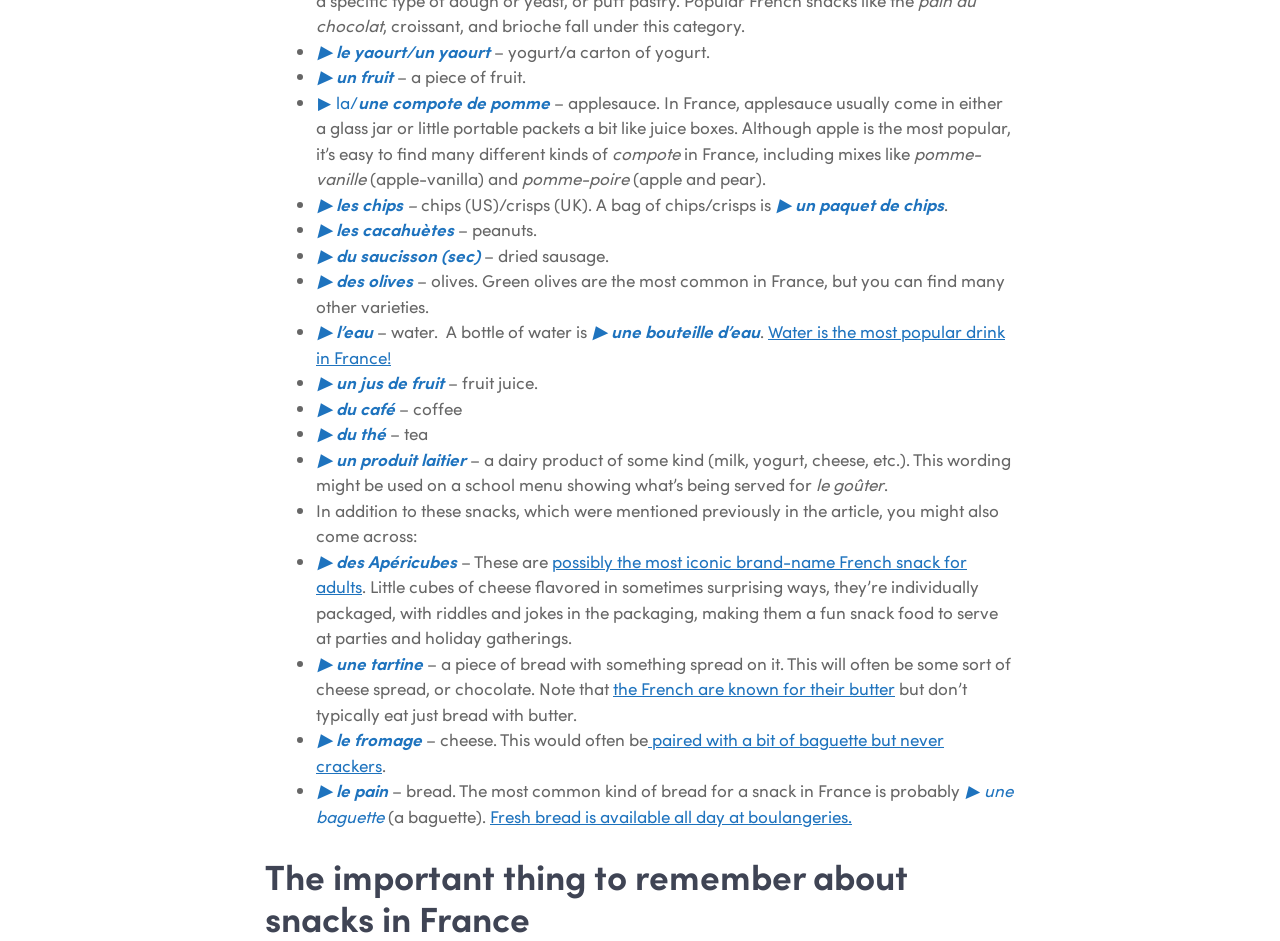Respond to the question below with a single word or phrase:
What is a common type of bread in France?

baguette